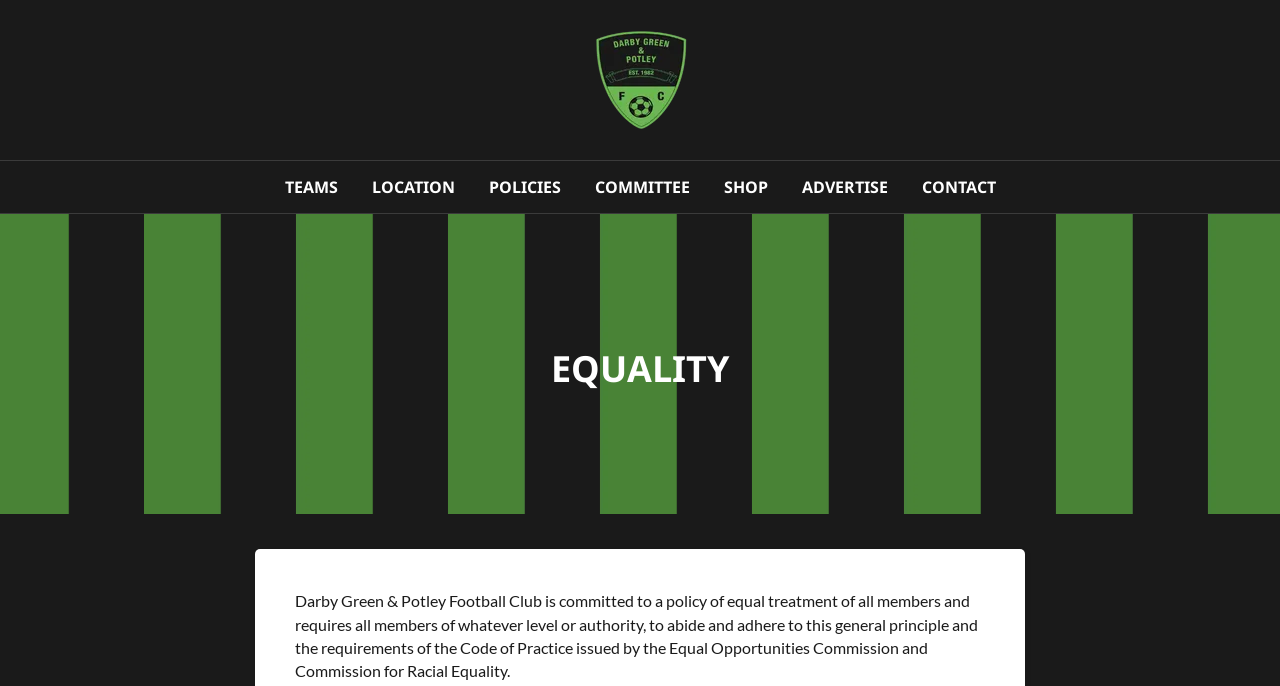Answer with a single word or phrase: 
What is the purpose of the 'POLICIES' link?

To access policies of the club